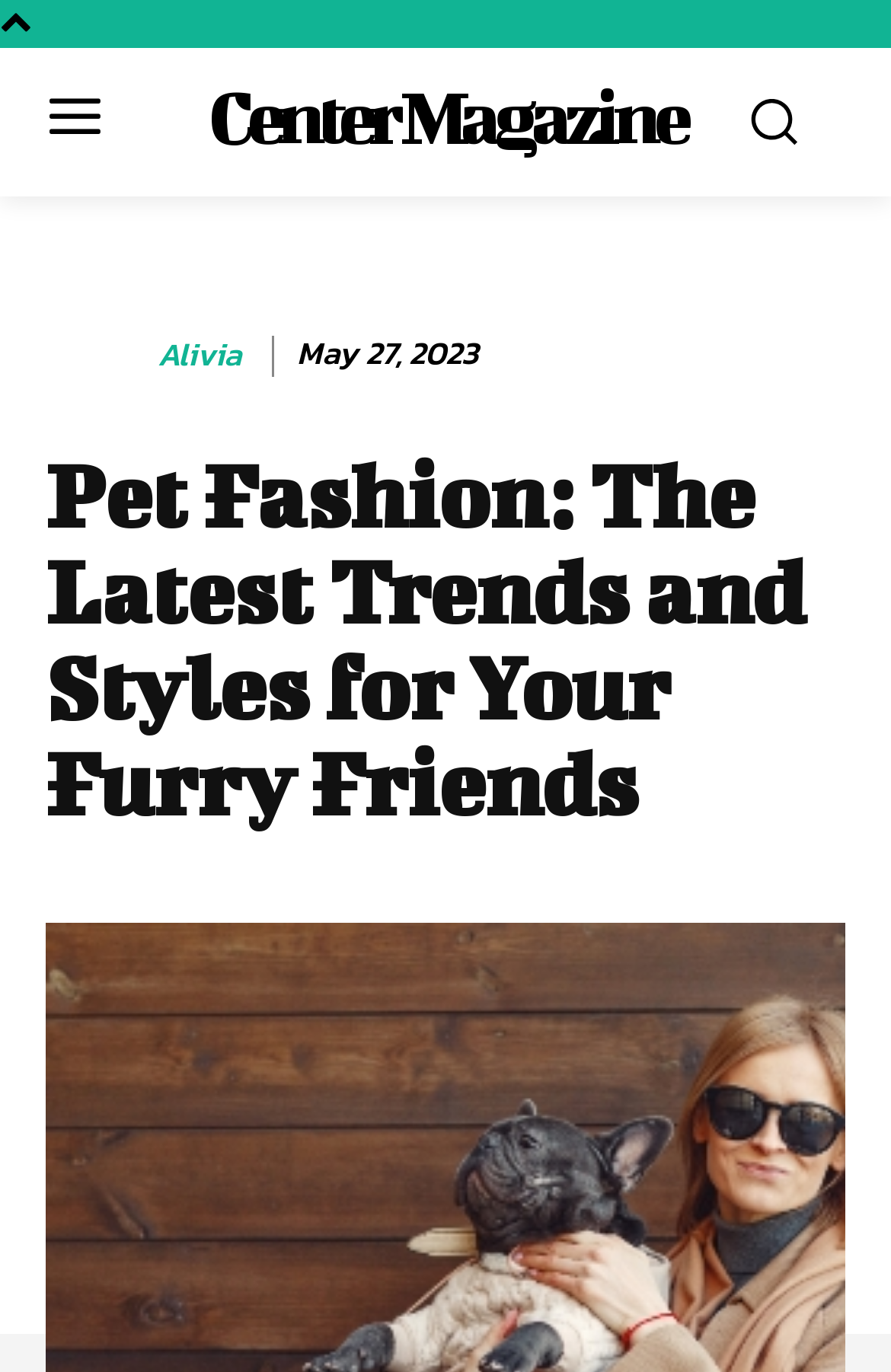What is the name of the person or brand linked?
Answer the question with a single word or phrase, referring to the image.

Alivia